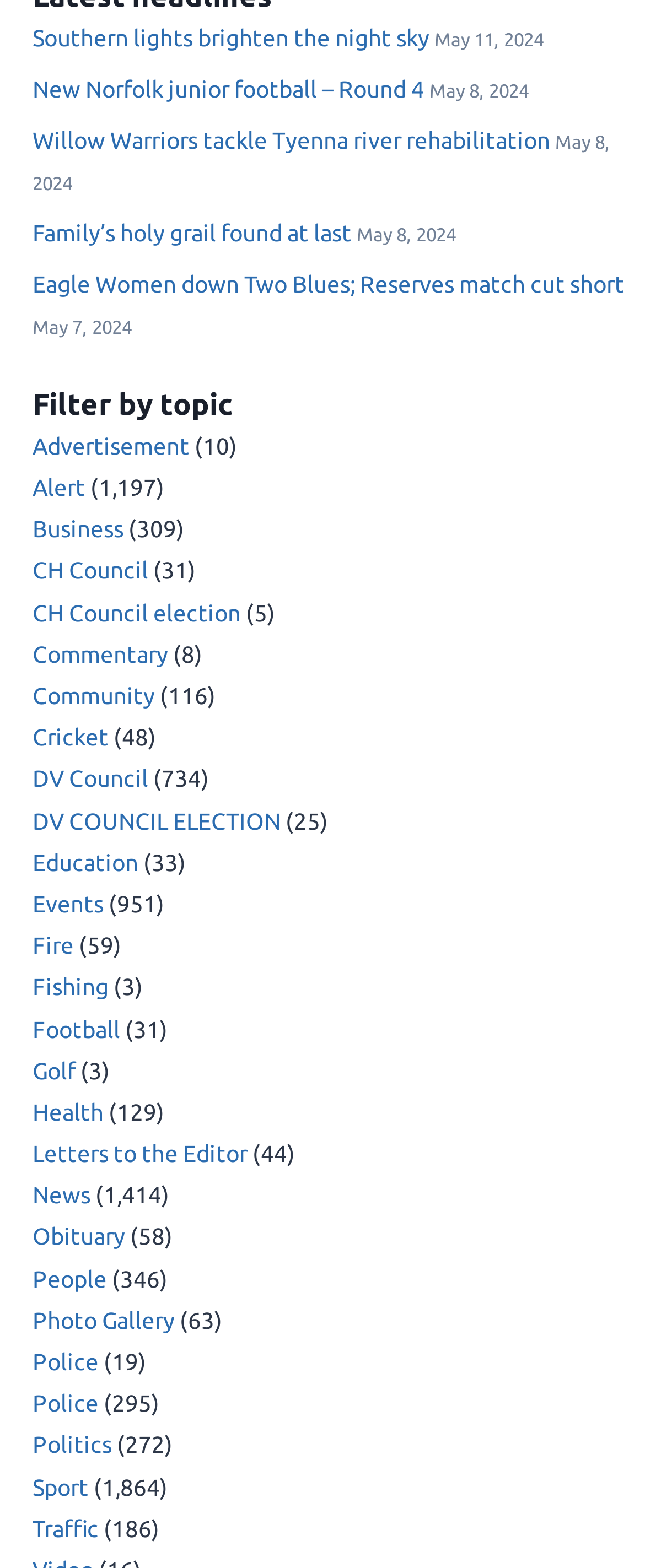Can you find the bounding box coordinates of the area I should click to execute the following instruction: "check the last updated date"?

None